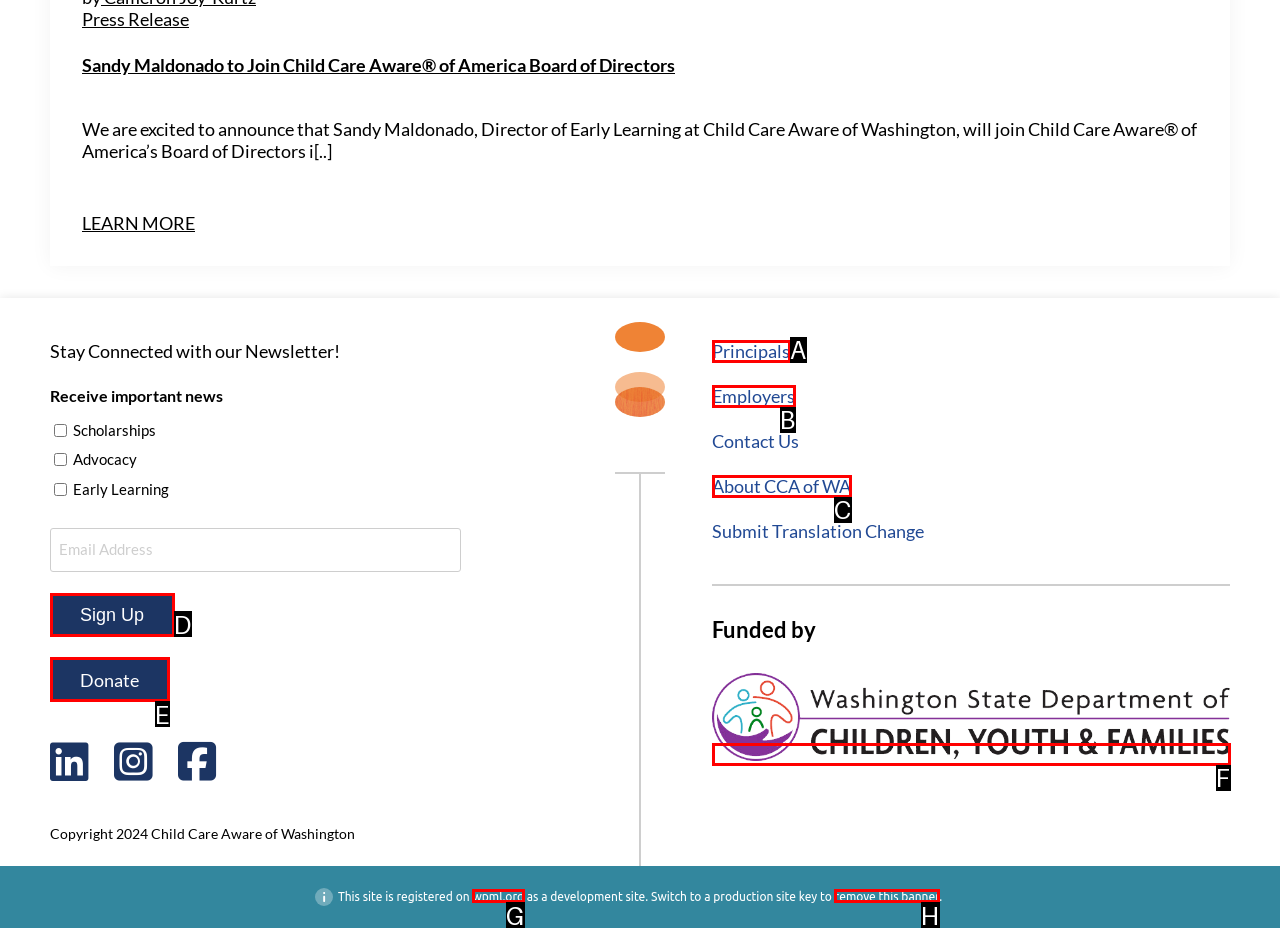Identify the bounding box that corresponds to: About CCA of WA
Respond with the letter of the correct option from the provided choices.

C